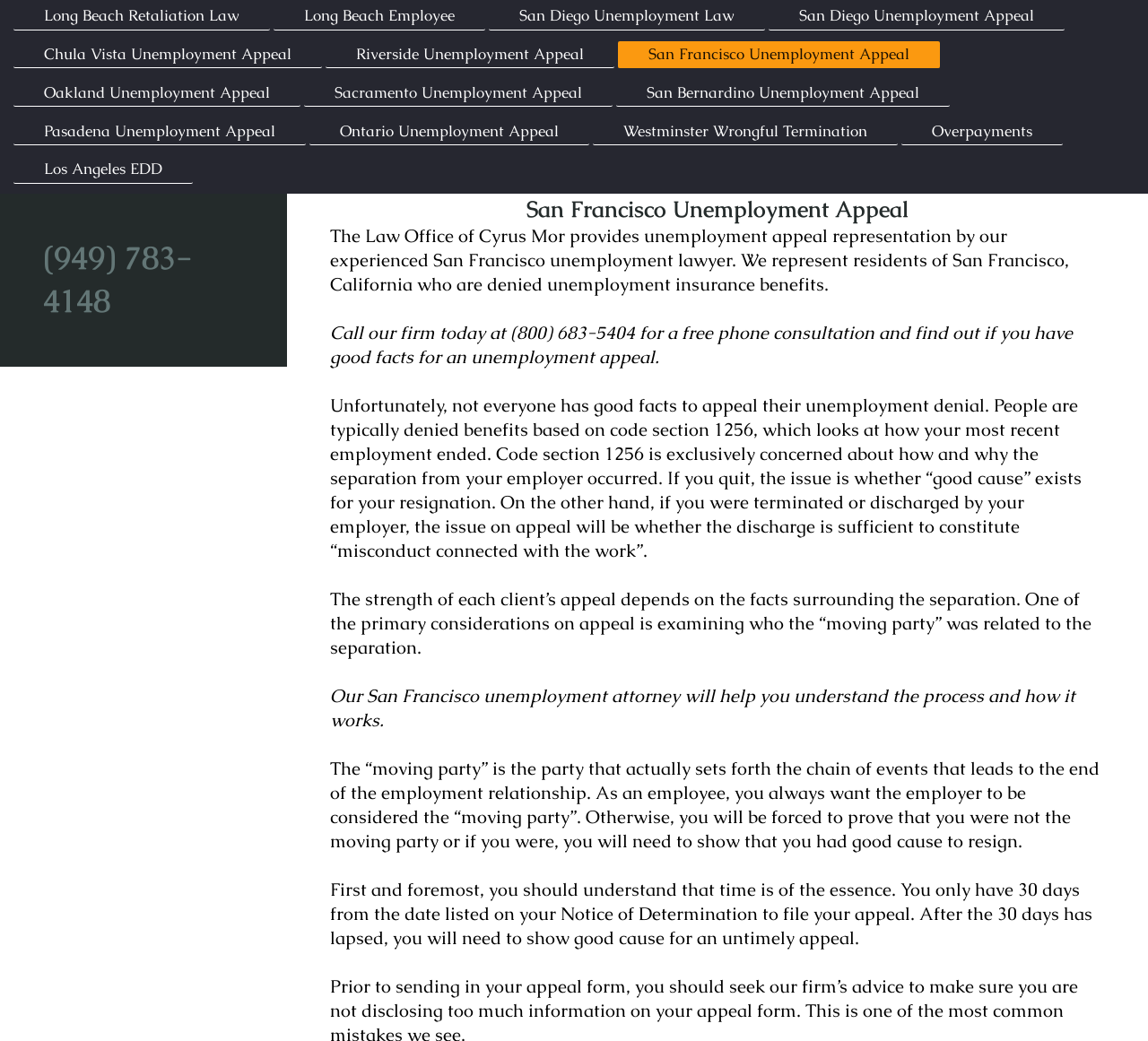Given the description of the UI element: "Los Angeles EDD", predict the bounding box coordinates in the form of [left, top, right, bottom], with each value being a float between 0 and 1.

[0.012, 0.15, 0.168, 0.176]